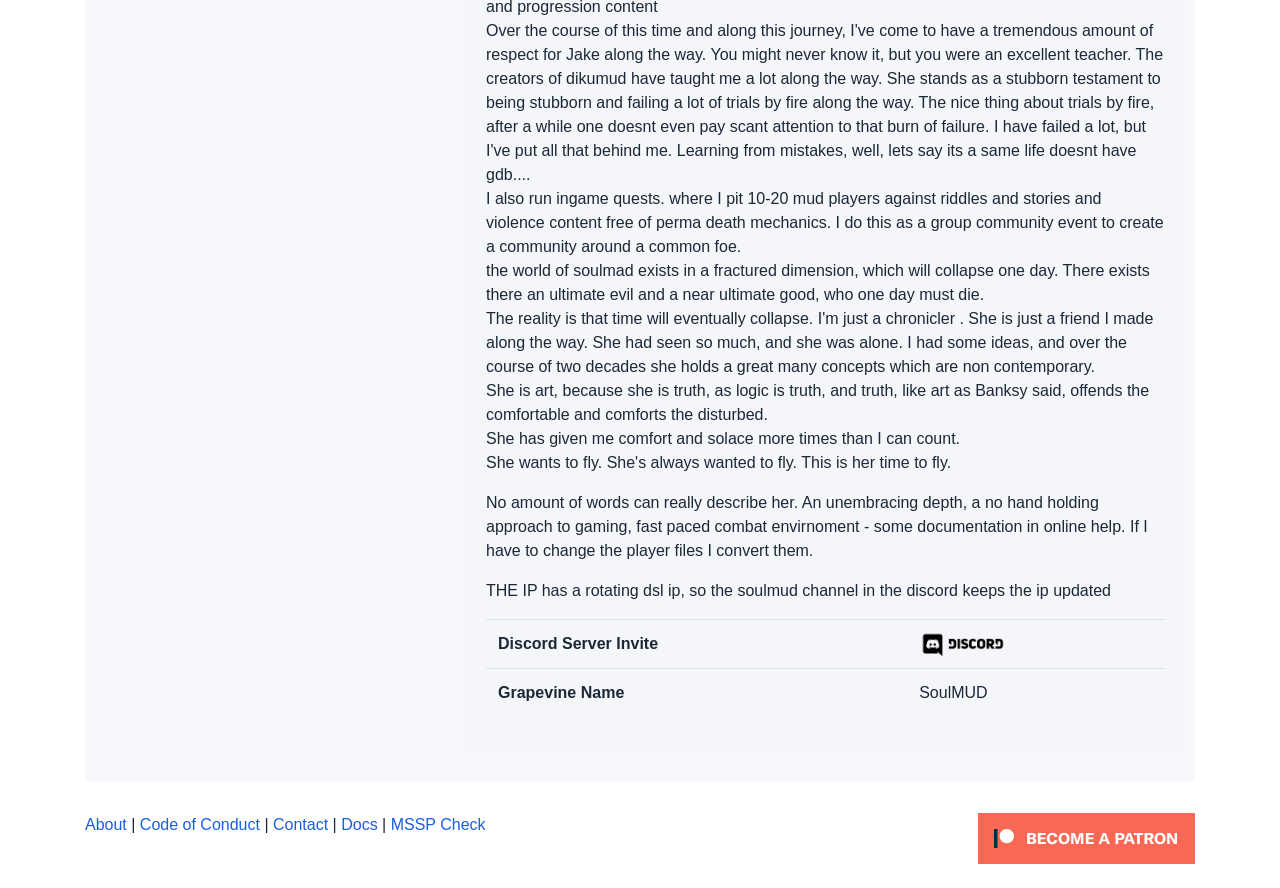What is the purpose of the community event?
Look at the image and answer the question using a single word or phrase.

Create a community around a common foe